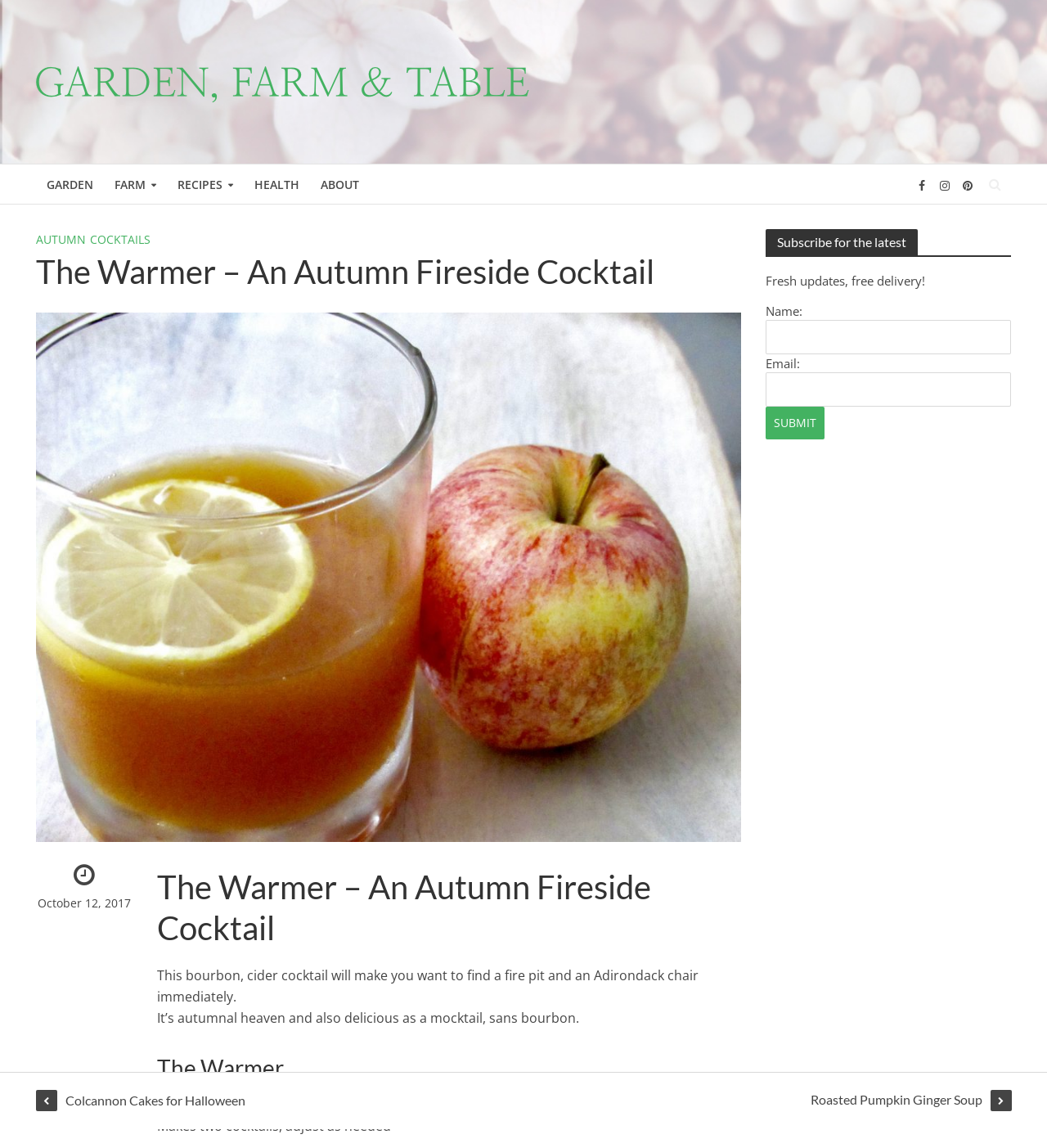Determine the bounding box coordinates of the clickable element to achieve the following action: 'Click 4d HD Ultrasound link'. Provide the coordinates as four float values between 0 and 1, formatted as [left, top, right, bottom].

None